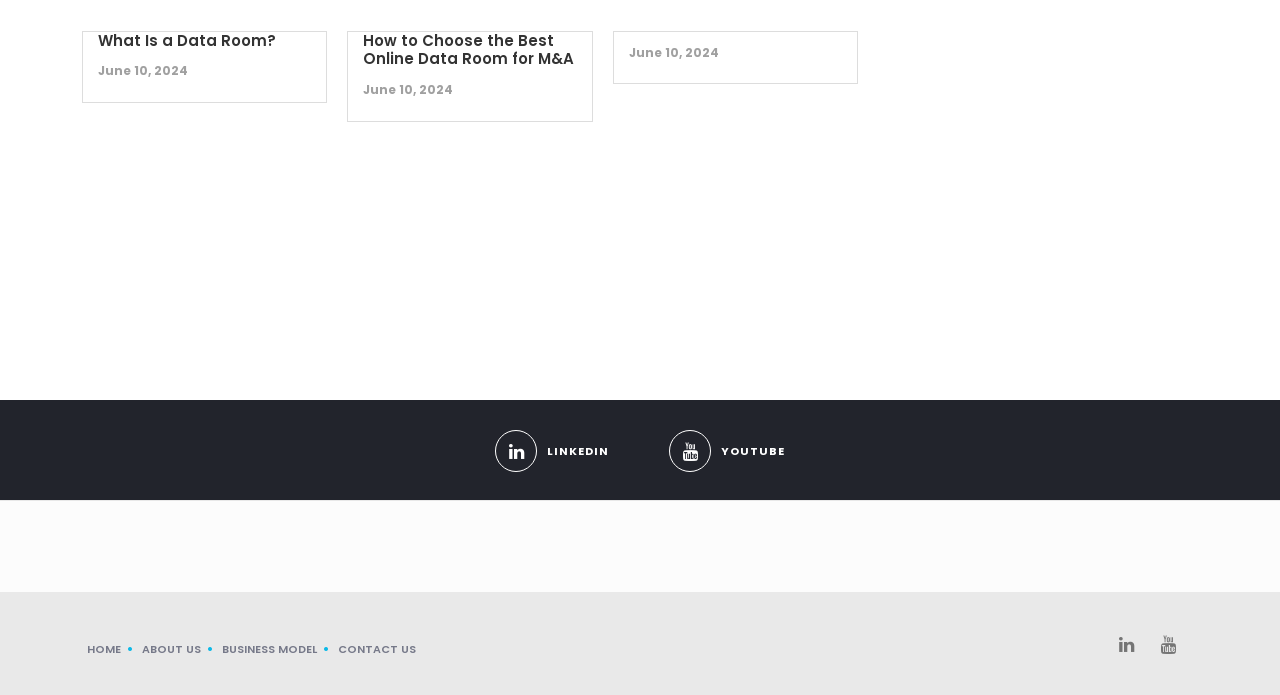Given the description of the UI element: "Home", predict the bounding box coordinates in the form of [left, top, right, bottom], with each value being a float between 0 and 1.

[0.068, 0.922, 0.109, 0.945]